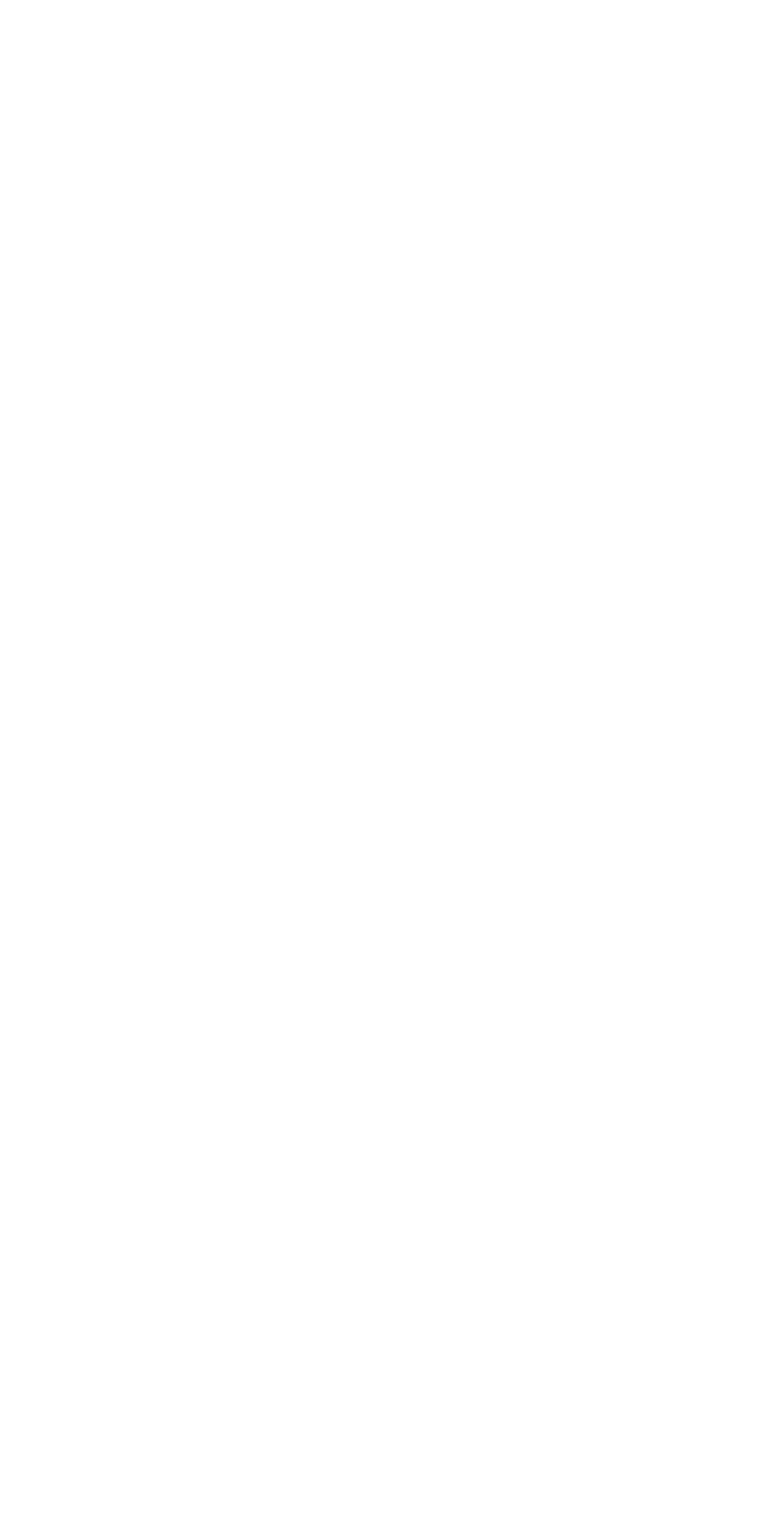Locate the bounding box coordinates of the element that needs to be clicked to carry out the instruction: "Call +44 (0) 20 4583 2935". The coordinates should be given as four float numbers ranging from 0 to 1, i.e., [left, top, right, bottom].

[0.082, 0.882, 0.918, 0.906]